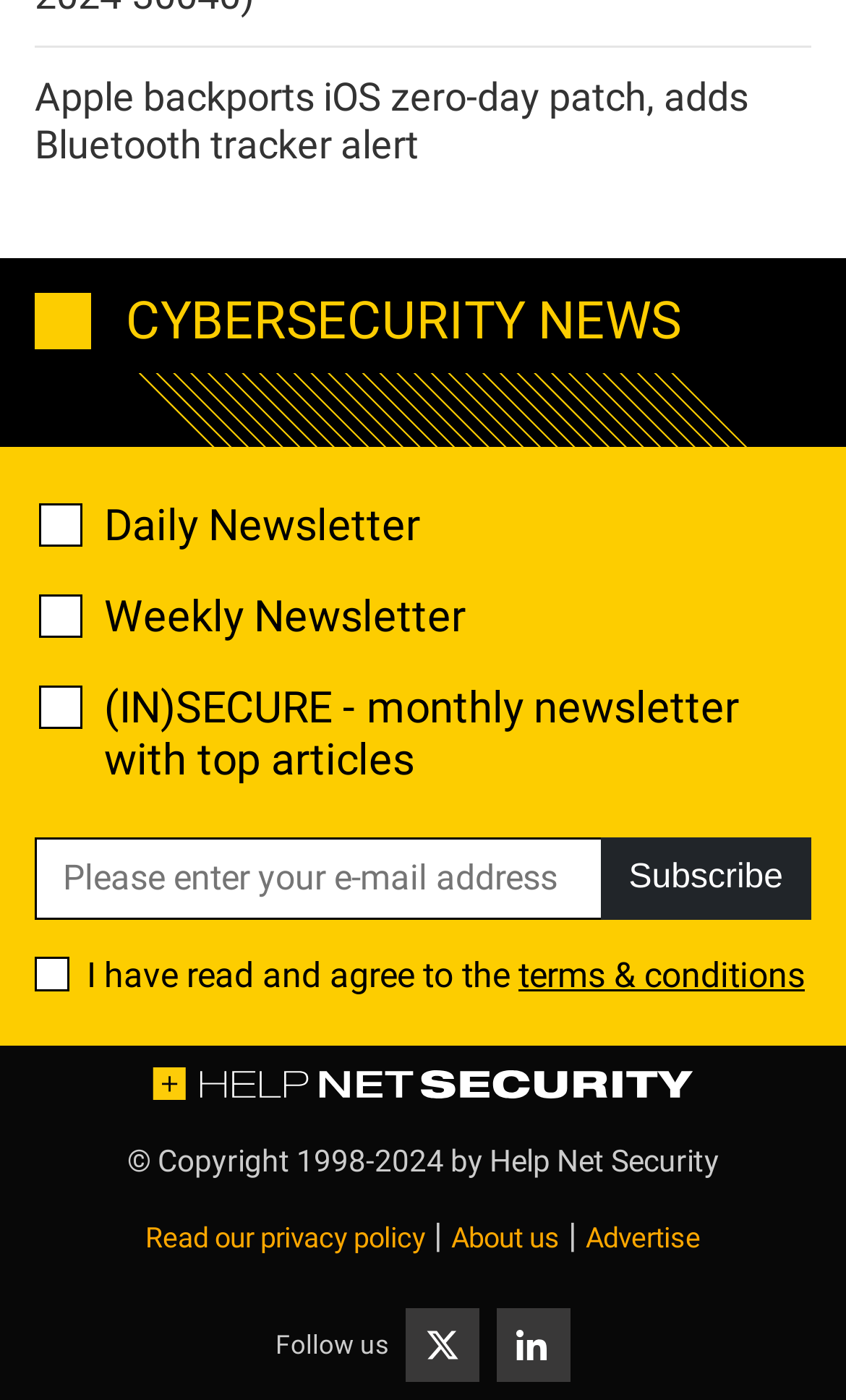Identify the bounding box coordinates of the region I need to click to complete this instruction: "Follow on Twitter".

[0.479, 0.934, 0.567, 0.987]